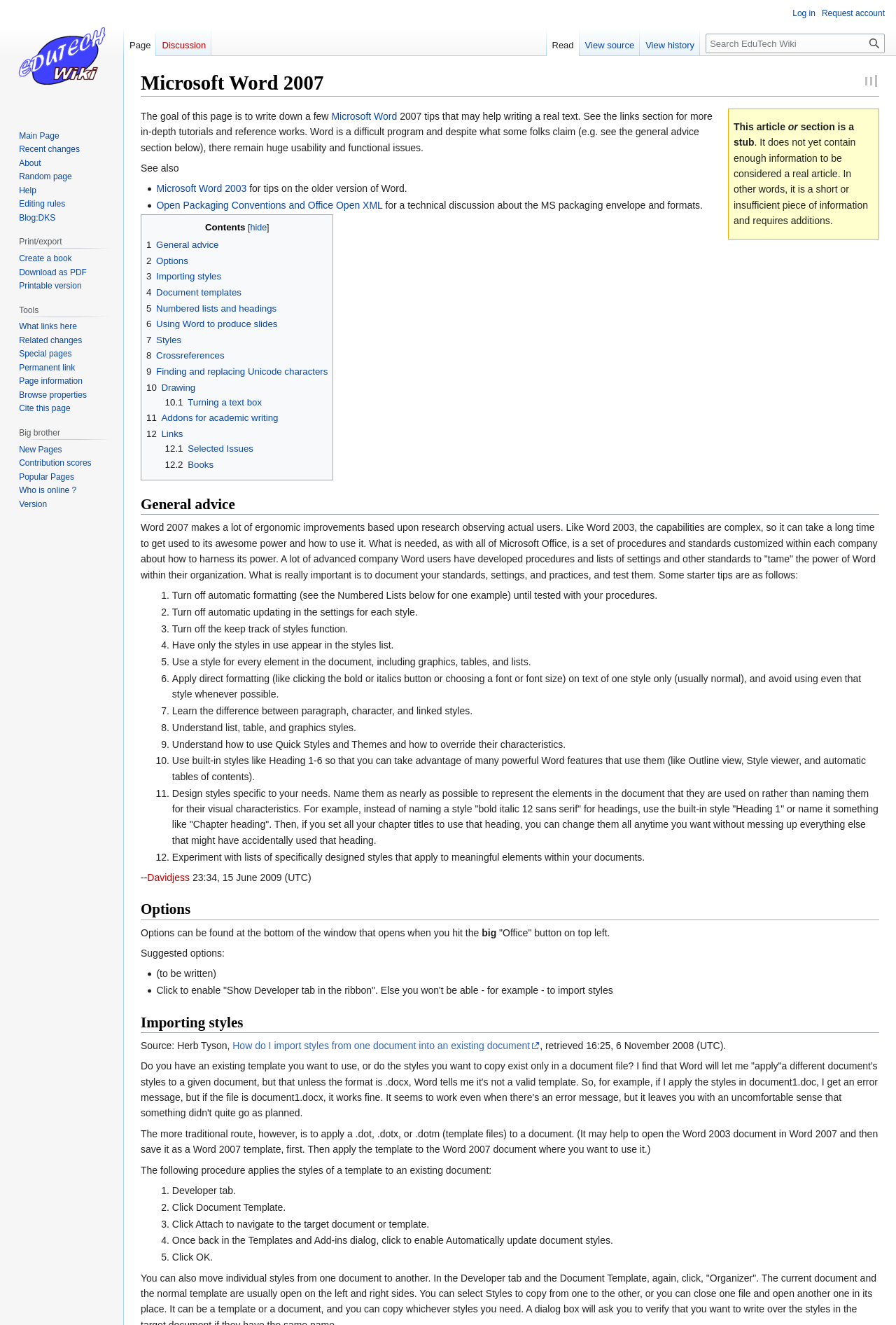Identify the bounding box coordinates for the element that needs to be clicked to fulfill this instruction: "View 'General advice' section". Provide the coordinates in the format of four float numbers between 0 and 1: [left, top, right, bottom].

[0.157, 0.374, 0.981, 0.389]